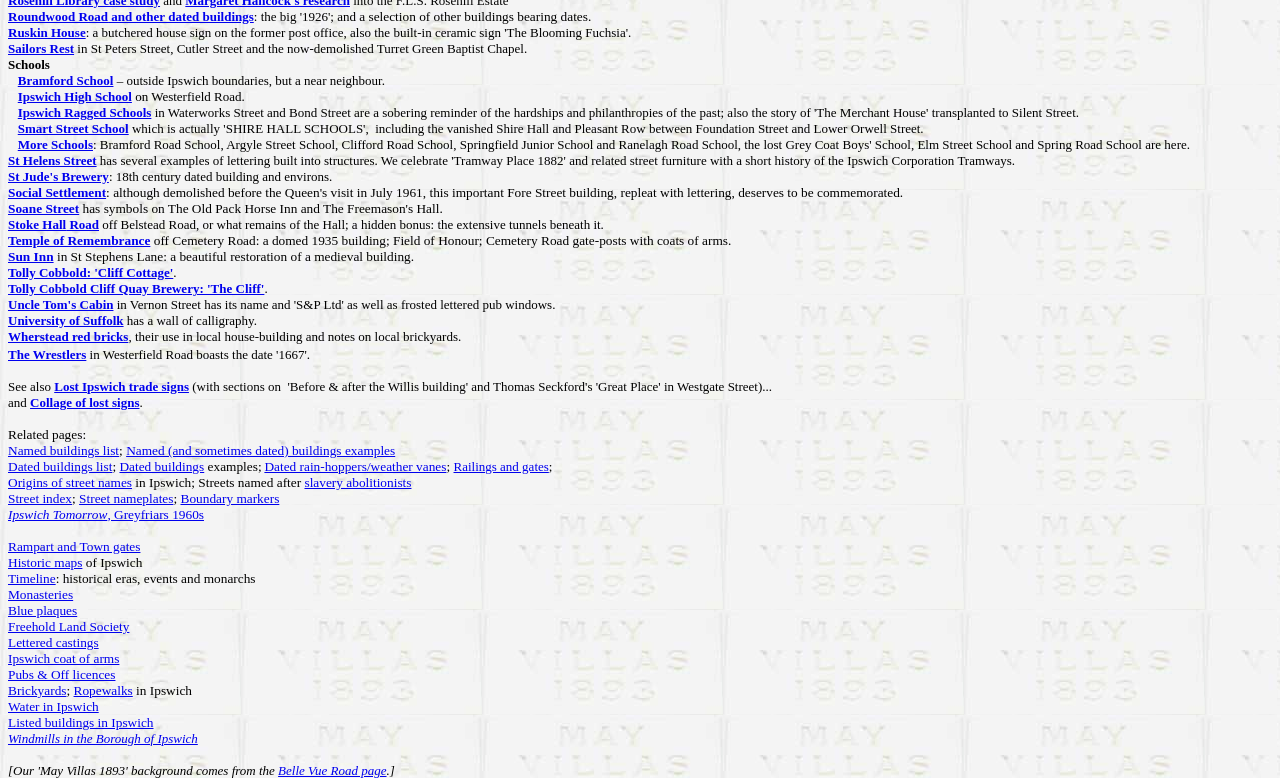Locate the coordinates of the bounding box for the clickable region that fulfills this instruction: "Learn about 'The Wrestlers'".

[0.006, 0.446, 0.067, 0.465]